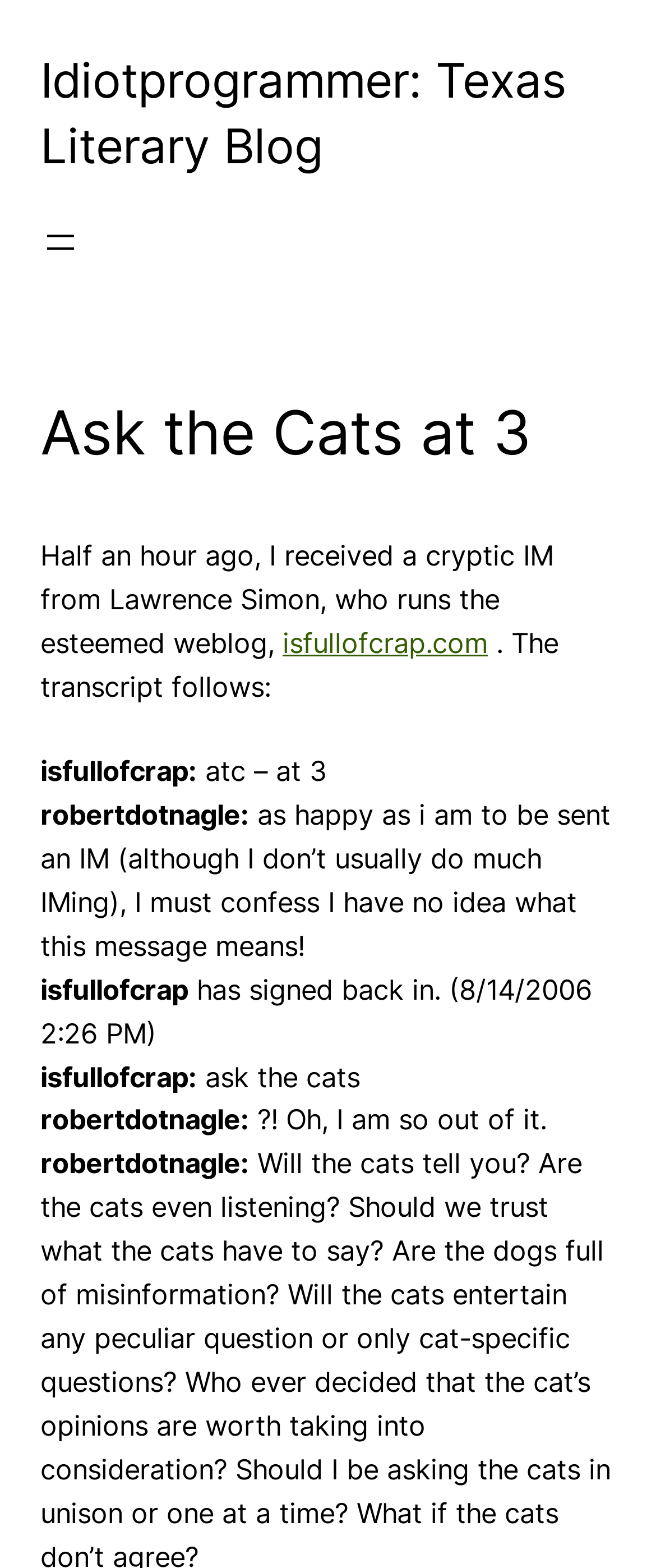Respond concisely with one word or phrase to the following query:
What is the name of the weblog mentioned?

isfullofcrap.com